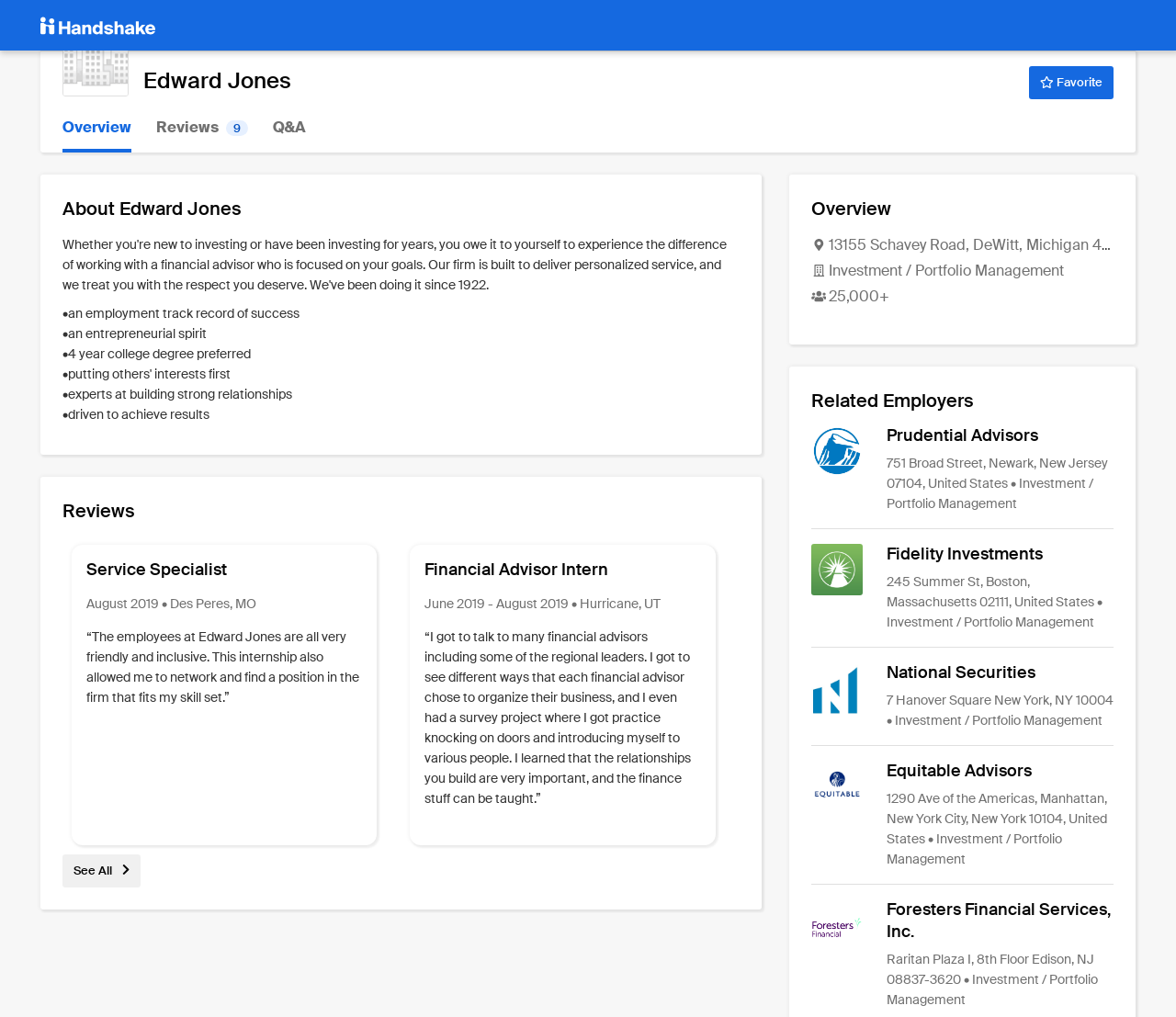How many reviews are there on this webpage?
Refer to the image and give a detailed response to the question.

The number of reviews can be found in the link element with the text 'Reviews 9' which is located below the 'Overview' link.